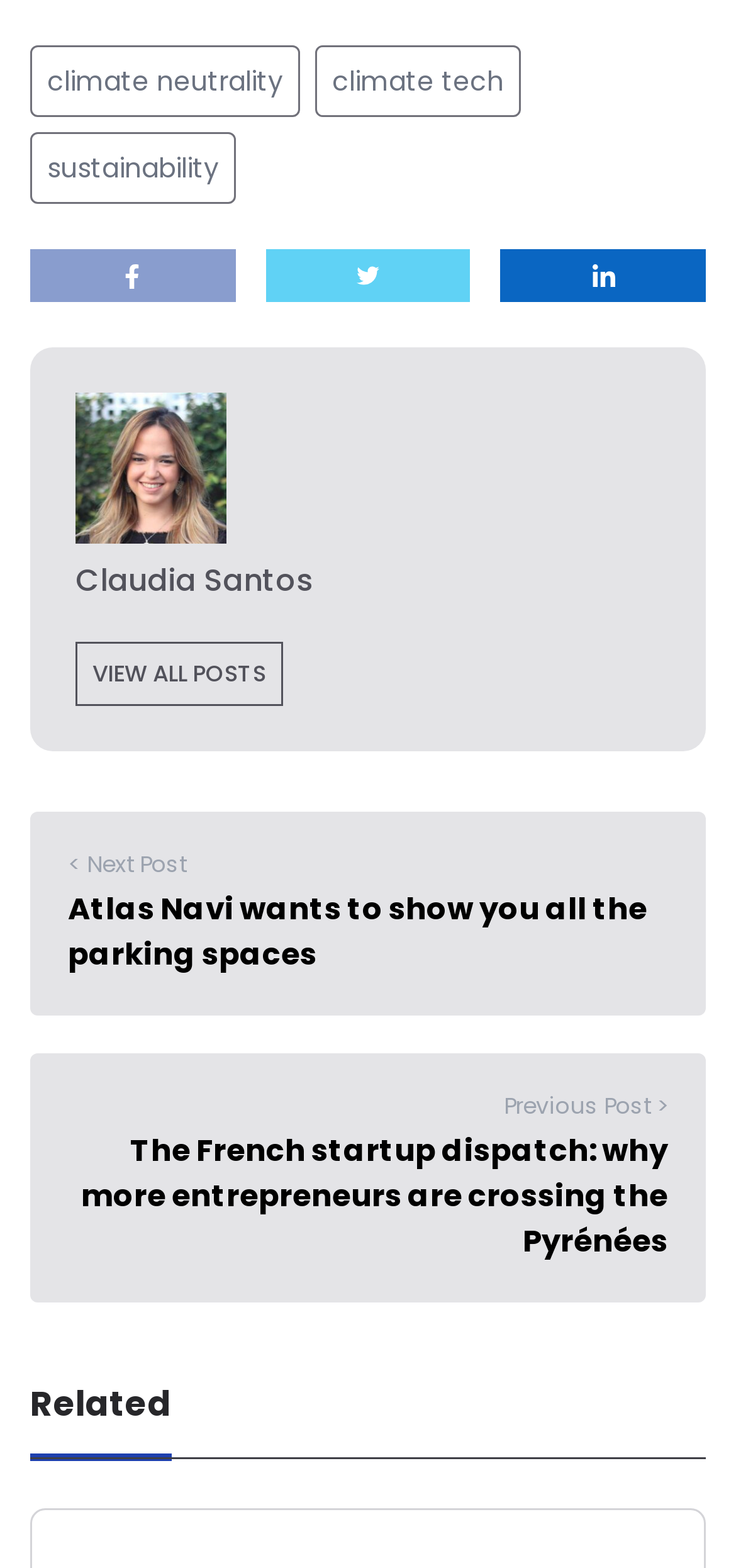Provide the bounding box coordinates of the HTML element described as: "Ahram Online". The bounding box coordinates should be four float numbers between 0 and 1, i.e., [left, top, right, bottom].

None